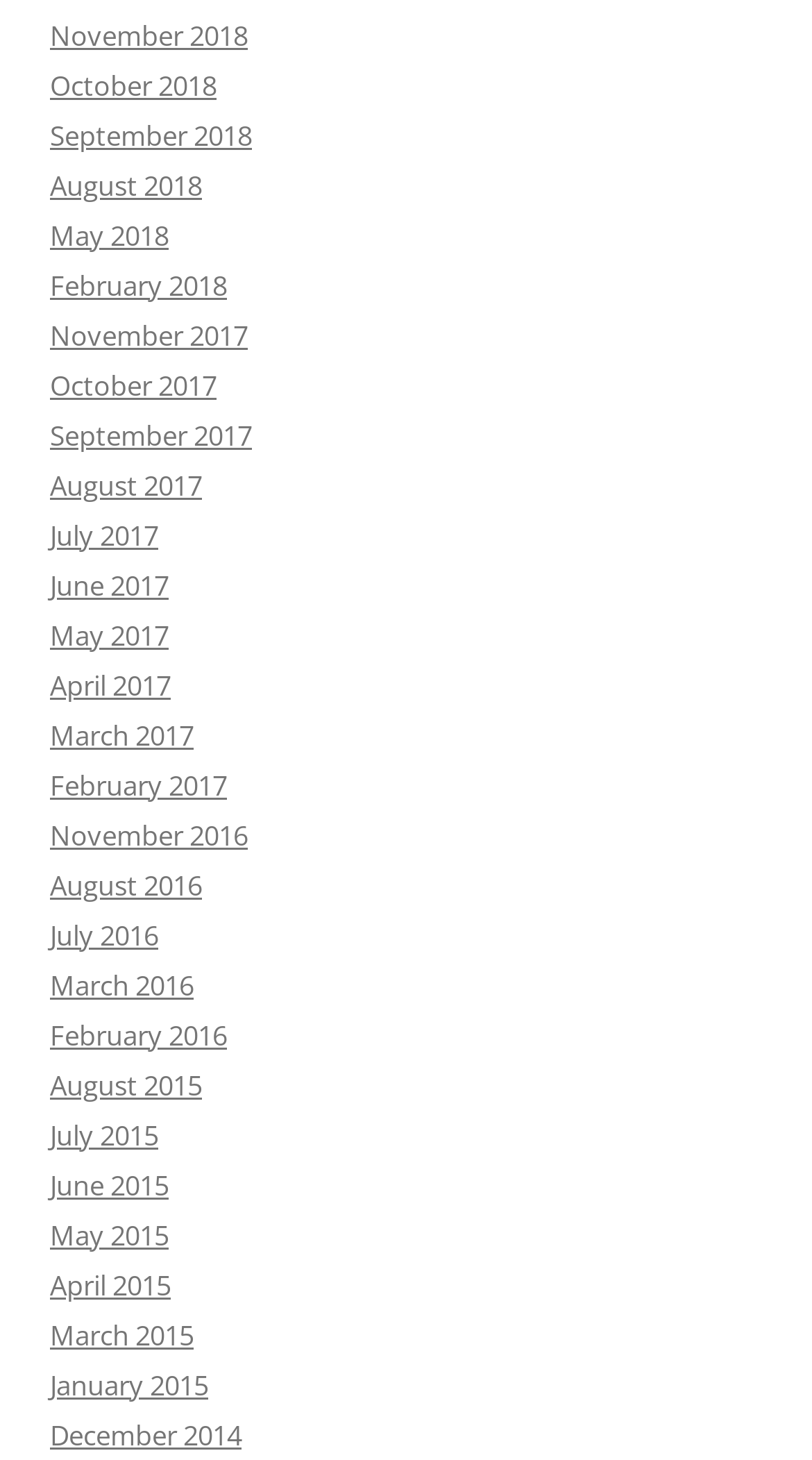How many years are represented in the list?
Answer the question with a detailed and thorough explanation.

I examined the list of links and found that there are 4 years represented: 2014, 2015, 2016, 2017, and 2018.